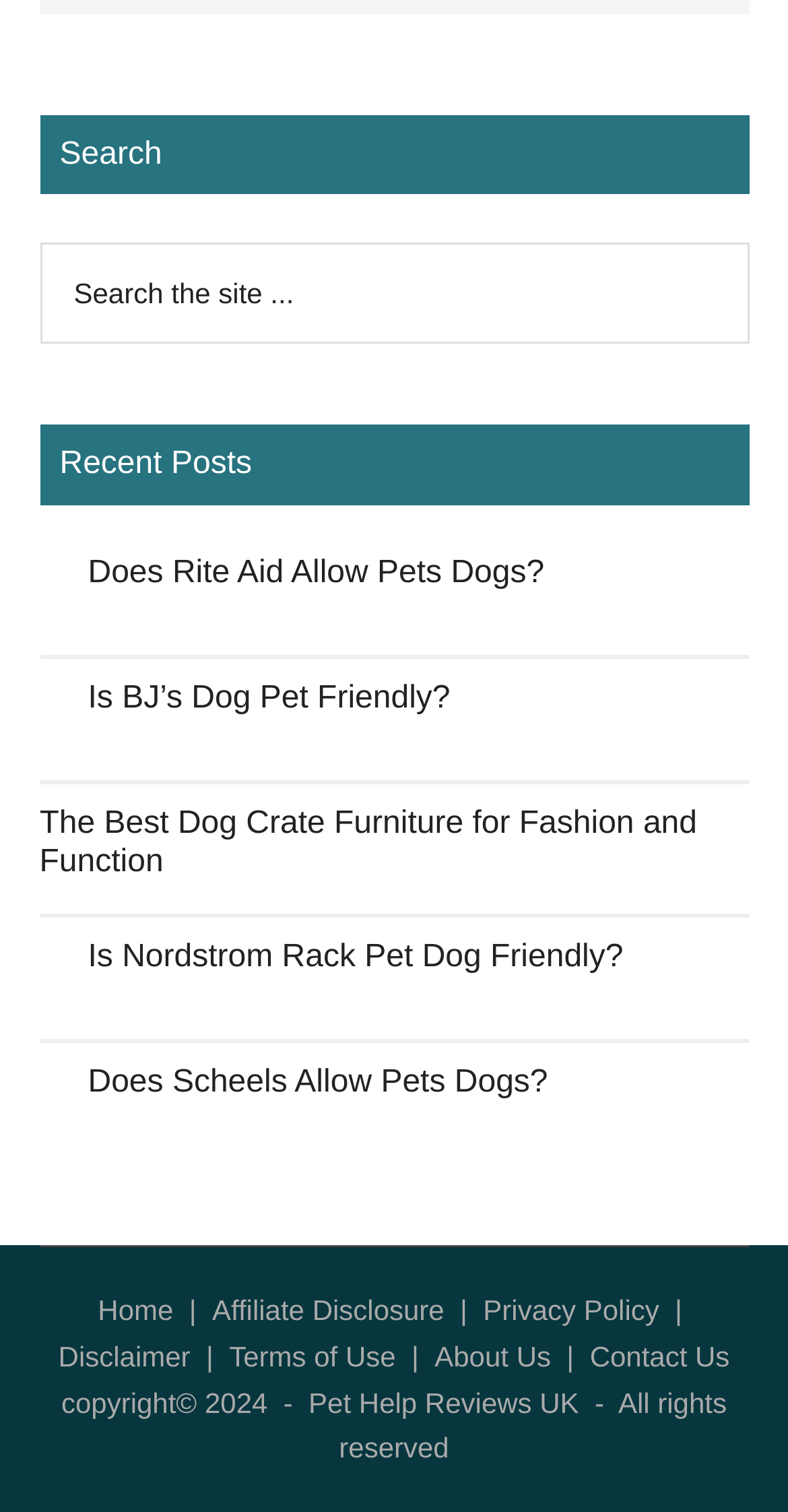Please identify the bounding box coordinates of the element on the webpage that should be clicked to follow this instruction: "Check 'Privacy Policy'". The bounding box coordinates should be given as four float numbers between 0 and 1, formatted as [left, top, right, bottom].

[0.269, 0.856, 0.564, 0.877]